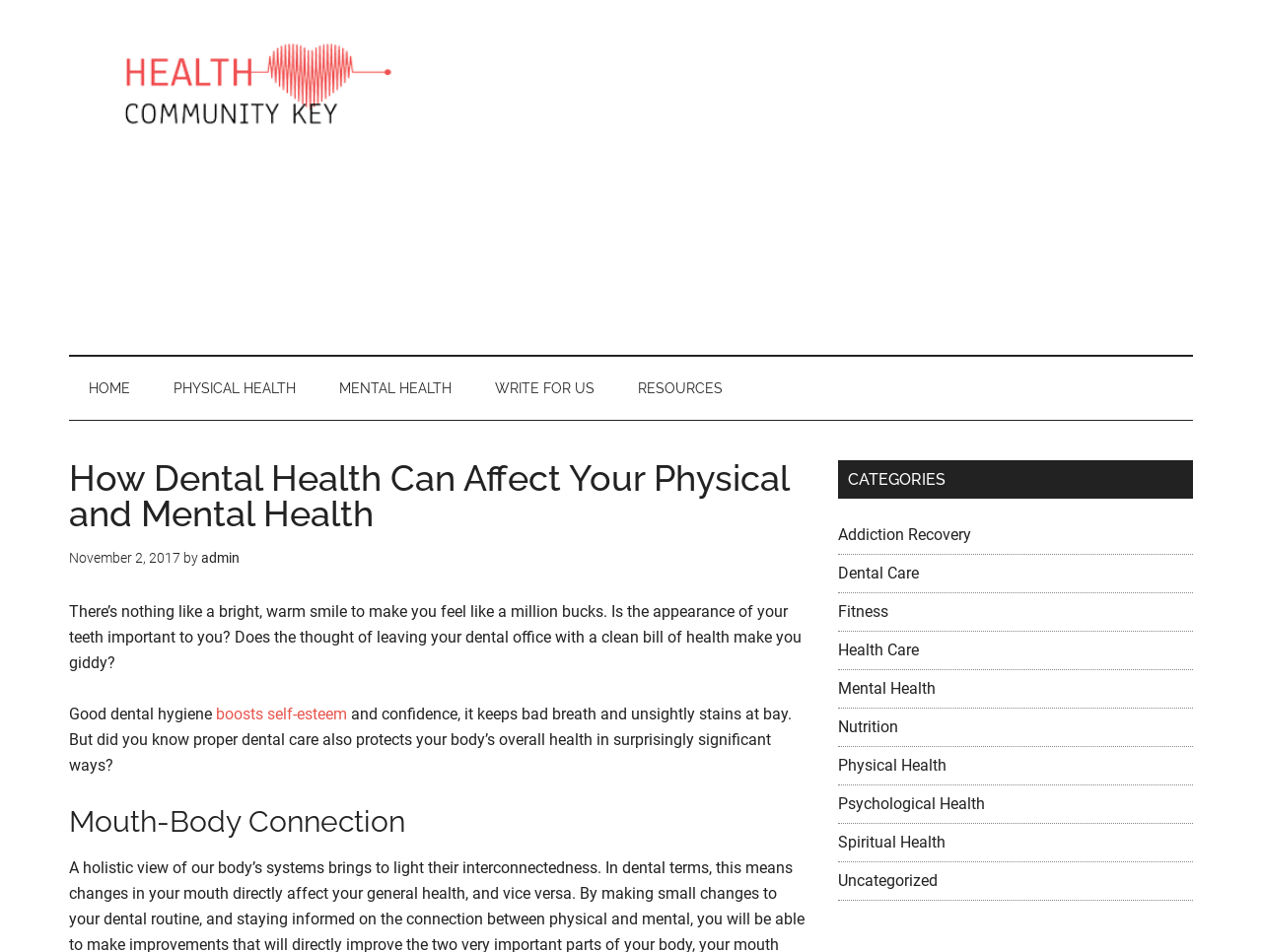Specify the bounding box coordinates of the element's region that should be clicked to achieve the following instruction: "Visit the 'Health Community Key' website". The bounding box coordinates consist of four float numbers between 0 and 1, in the format [left, top, right, bottom].

[0.055, 0.041, 0.352, 0.135]